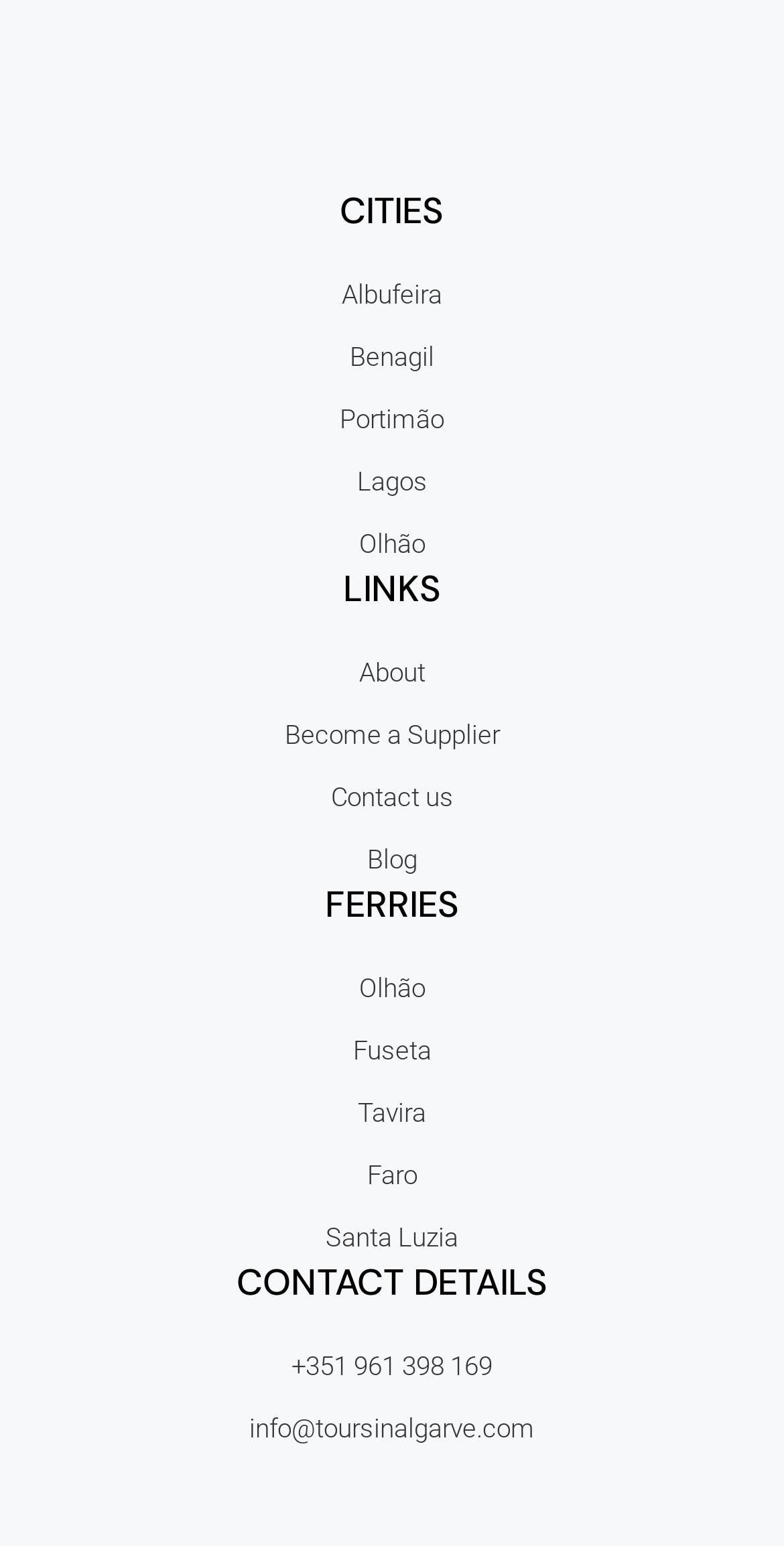How many sections are there on the webpage?
From the image, respond using a single word or phrase.

4